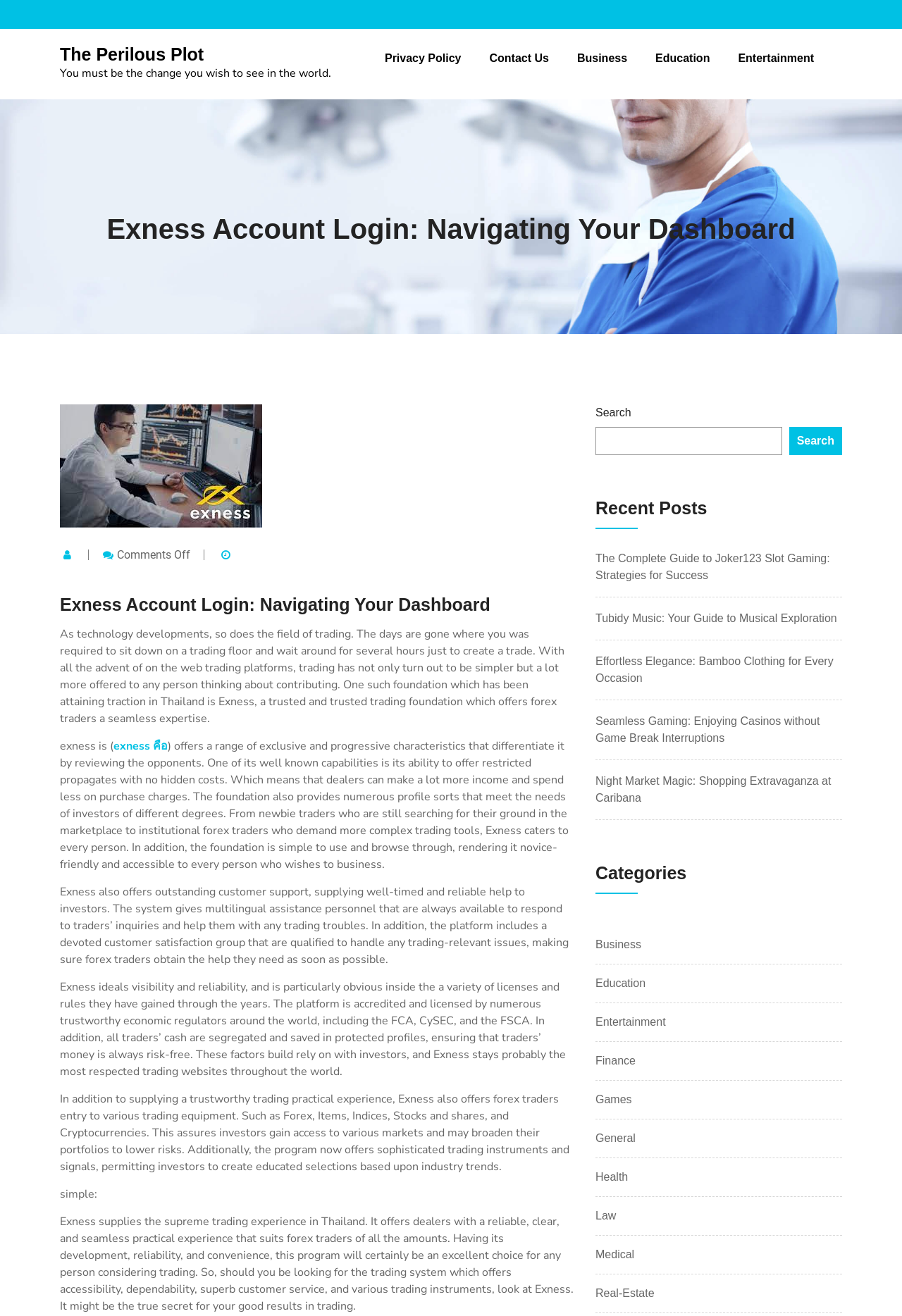What types of trading instruments are available on Exness?
Please answer using one word or phrase, based on the screenshot.

Forex, Items, Indices, Stocks, Cryptocurrencies